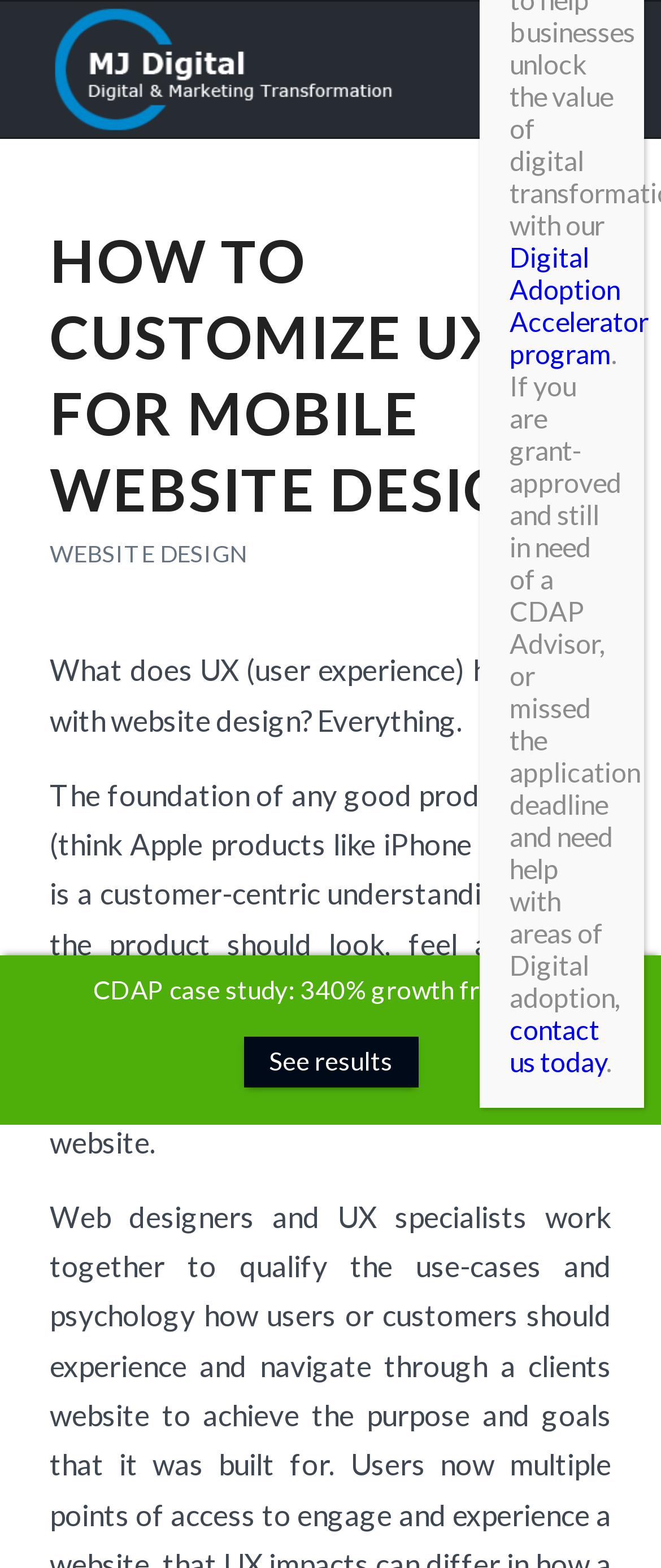What is the result of the CDAP case study?
From the details in the image, answer the question comprehensively.

The link 'CDAP case study: 340% growth from SEO' suggests that the CDAP case study resulted in a 340% growth from Search Engine Optimization (SEO).